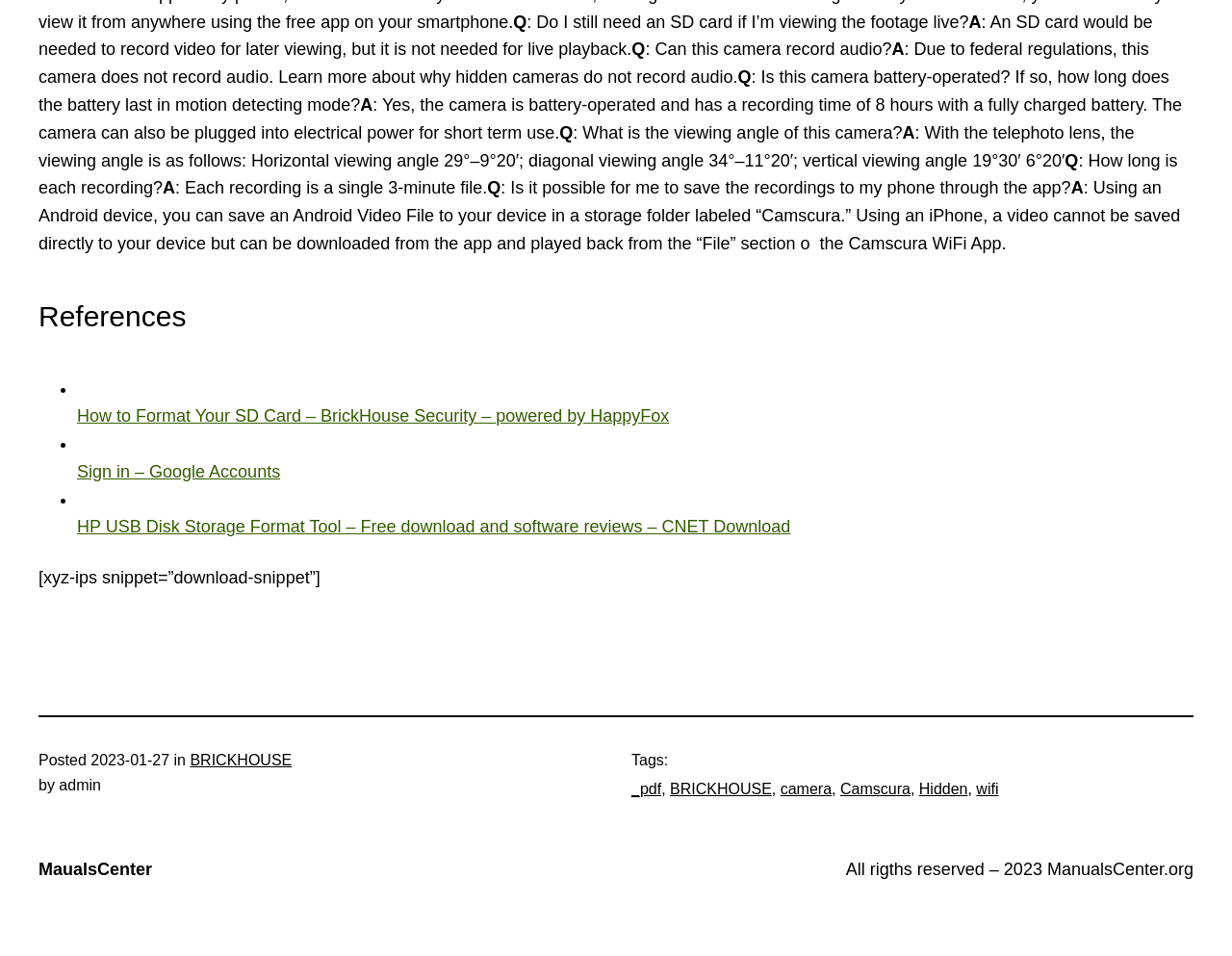Answer the following in one word or a short phrase: 
What is the purpose of an SD card in this camera?

Record video for later viewing